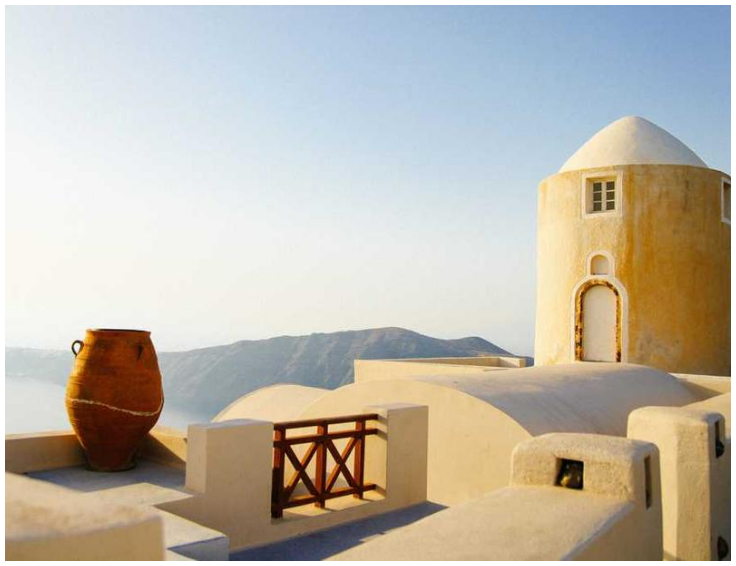What is the color of the sky?
Examine the image and provide an in-depth answer to the question.

The caption describes the sky as 'clear blue', which indicates that the sky is a bright and serene blue color.